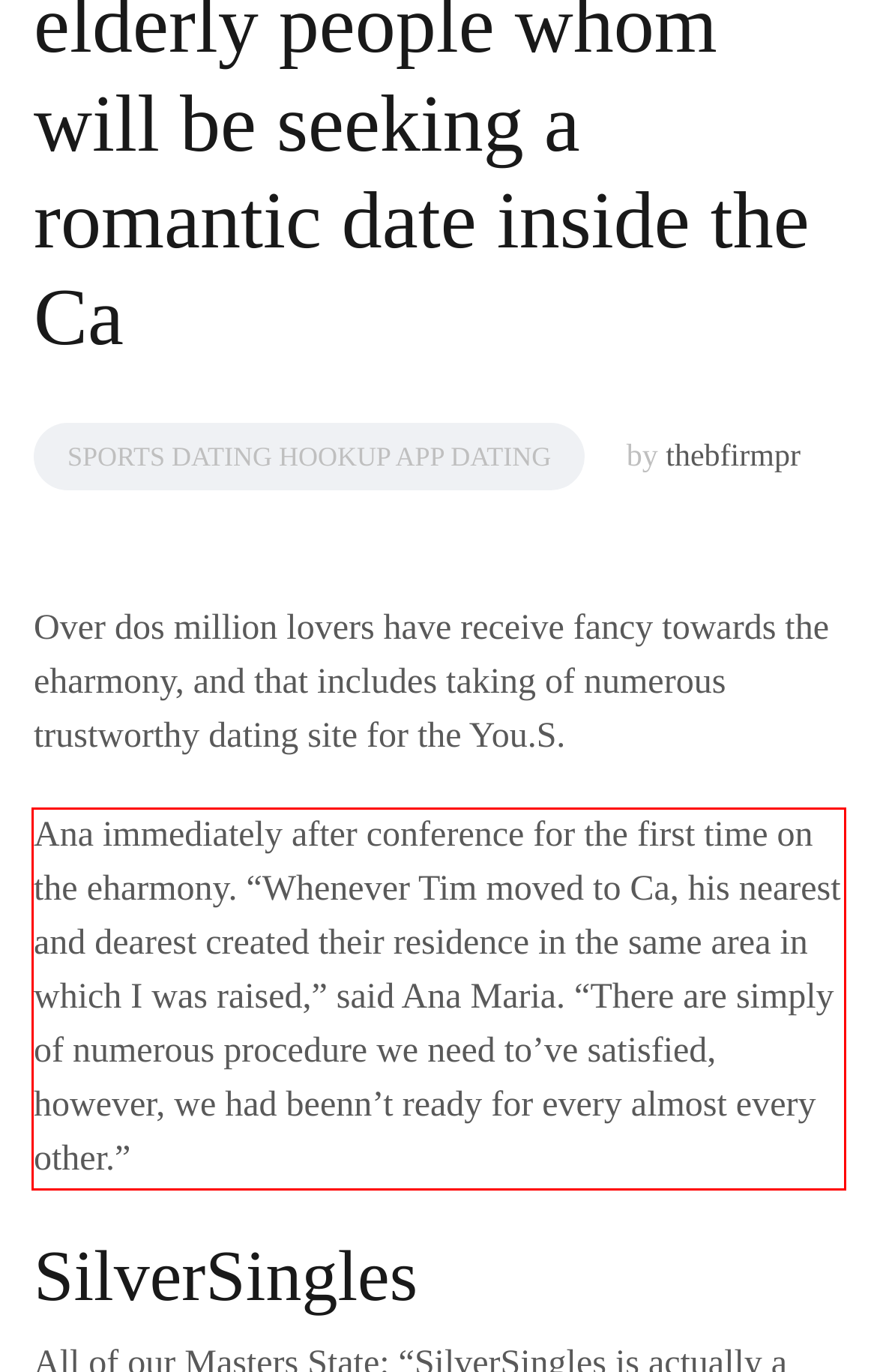Examine the webpage screenshot, find the red bounding box, and extract the text content within this marked area.

Ana immediately after conference for the first time on the eharmony. “Whenever Tim moved to Ca, his nearest and dearest created their residence in the same area in which I was raised,” said Ana Maria. “There are simply of numerous procedure we need to’ve satisfied, however, we had beenn’t ready for every almost every other.”